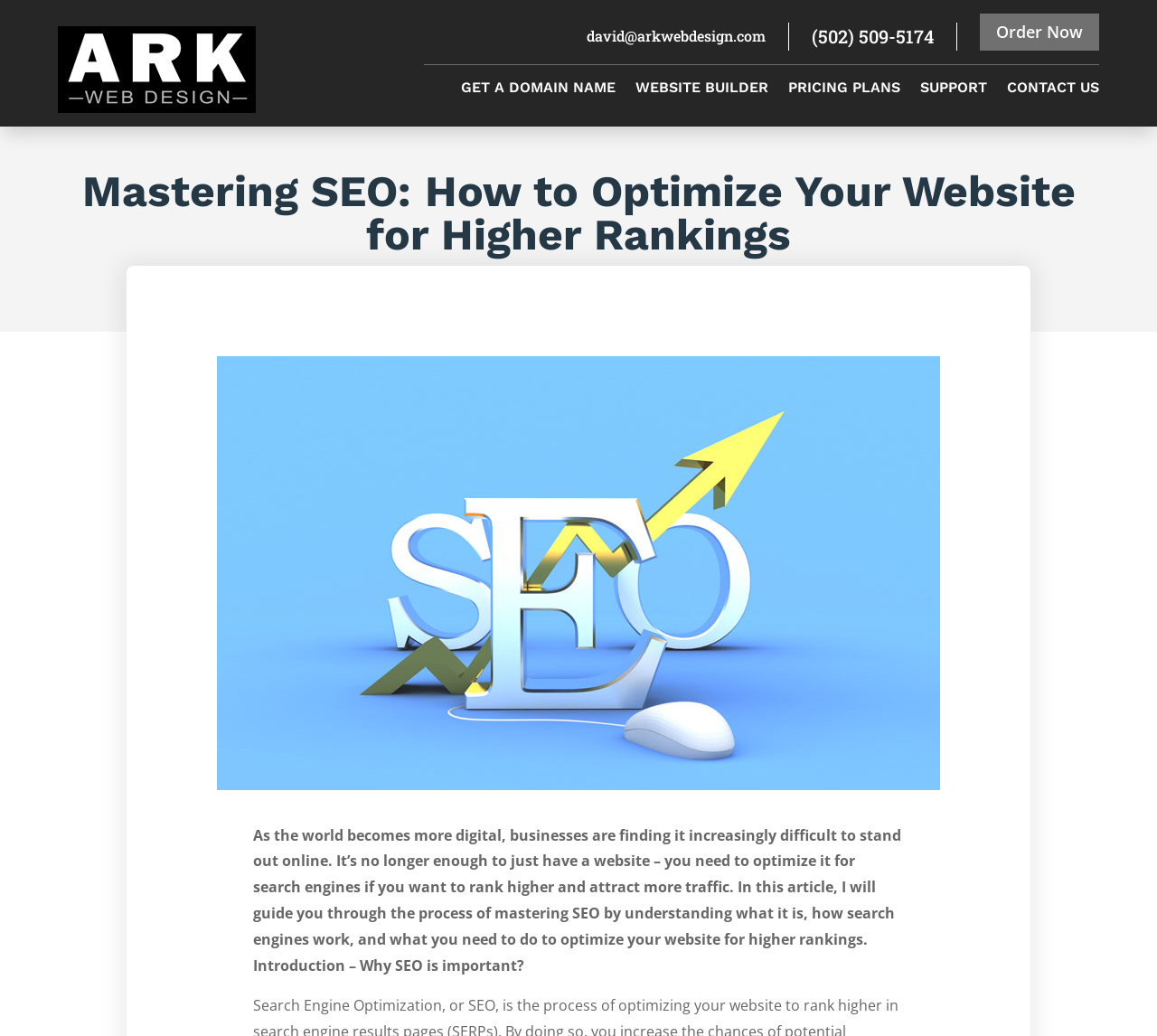Based on the image, provide a detailed and complete answer to the question: 
What is the topic of the article on the webpage?

I determined the topic of the article by looking at the heading element with the bounding box coordinates [0.062, 0.164, 0.938, 0.256], which contains the text 'Mastering SEO: How to Optimize Your Website for Higher Rankings'.